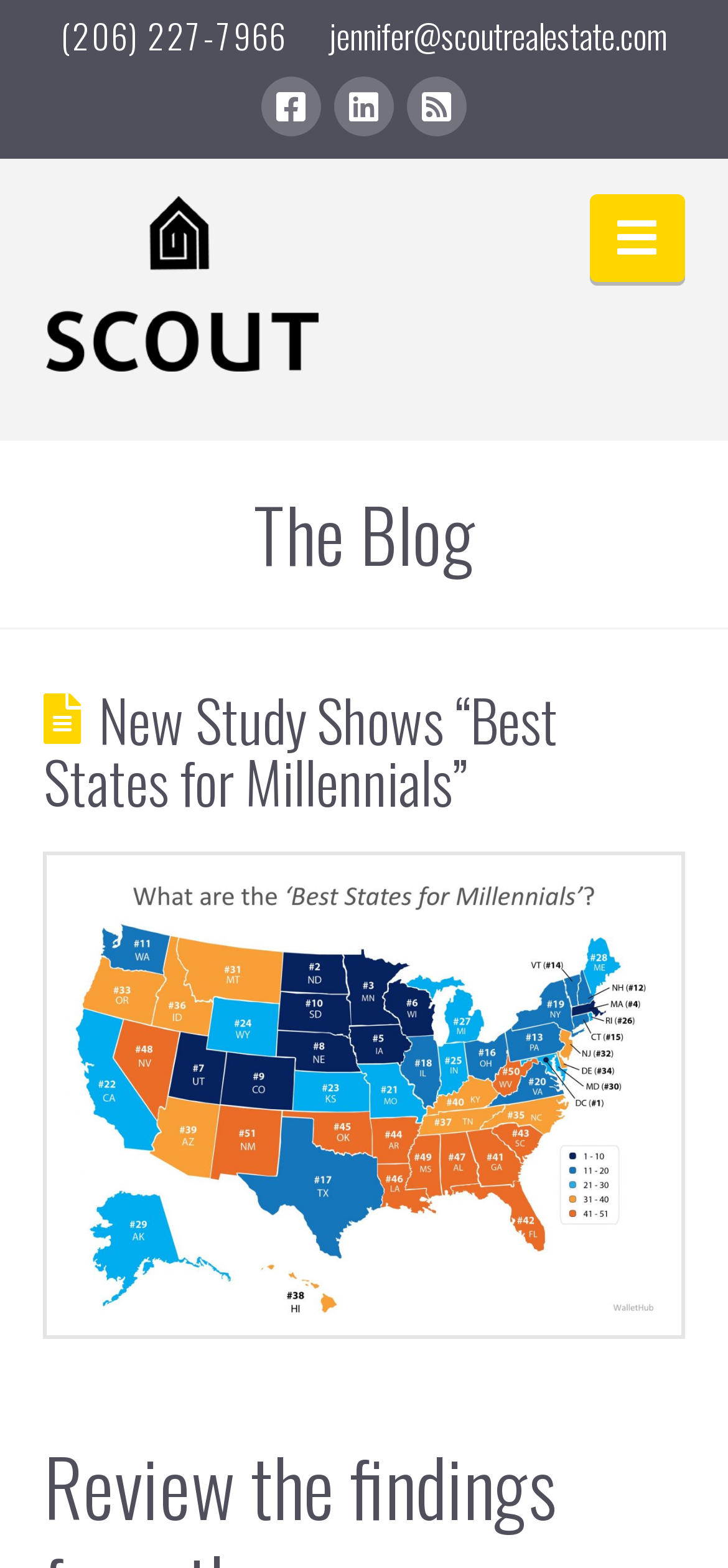Offer a detailed account of what is visible on the webpage.

The webpage appears to be a blog post or article page, with a focus on a study about the best states for millennials. At the top of the page, there is a section with the author's contact information, including a phone number, email address, and social media links to Facebook, LinkedIn, and RSS. 

Below this section, there is a profile picture of the author, Jennifer Nelson, accompanied by a link to her name. To the right of this, there is a navigation button with an icon.

The main content of the page is divided into sections, with a heading that reads "The Blog". Within this section, there is a subheading that announces the study, "New Study Shows “Best States for Millennials”". 

At the bottom of the page, there is a link with an icon, possibly a search or share button. Overall, the page has a simple and clean layout, with a focus on presenting the study's findings.